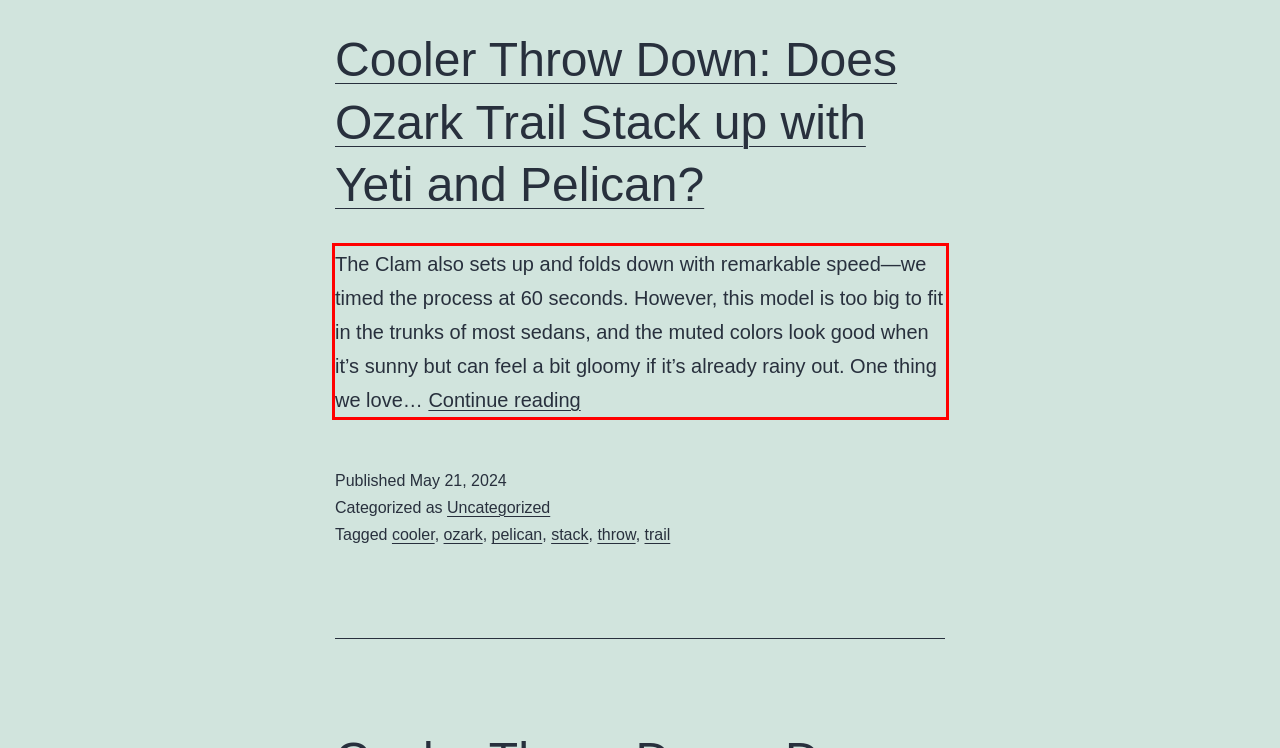Analyze the red bounding box in the provided webpage screenshot and generate the text content contained within.

The Clam also sets up and folds down with remarkable speed—we timed the process at 60 seconds. However, this model is too big to fit in the trunks of most sedans, and the muted colors look good when it’s sunny but can feel a bit gloomy if it’s already rainy out. One thing we love… Continue reading Cooler Throw Down: Does Ozark Trail Stack up with Yeti and Pelican?